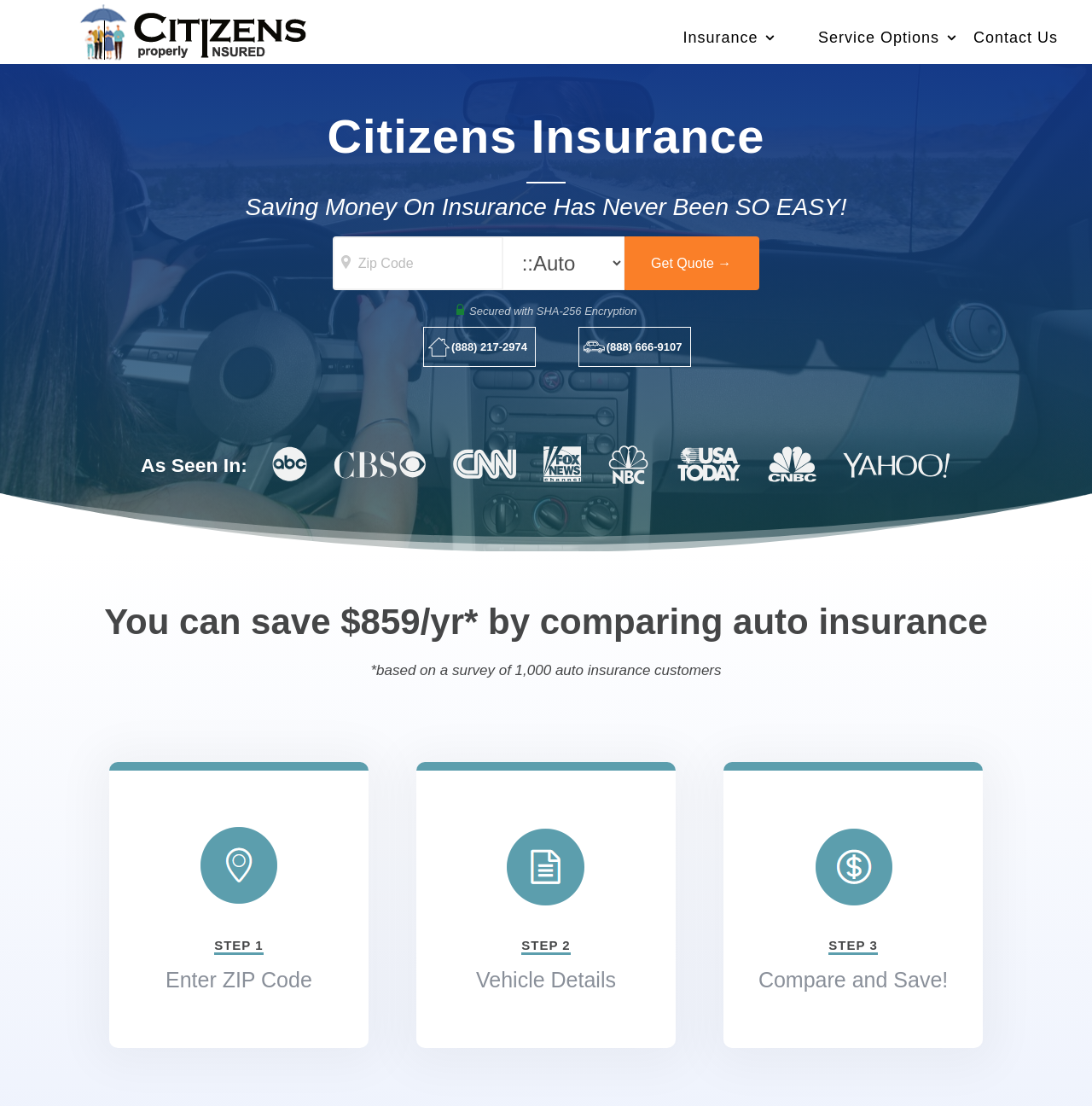Answer the question using only a single word or phrase: 
What is the phone number for home insurance quotes?

(888) 217-2974